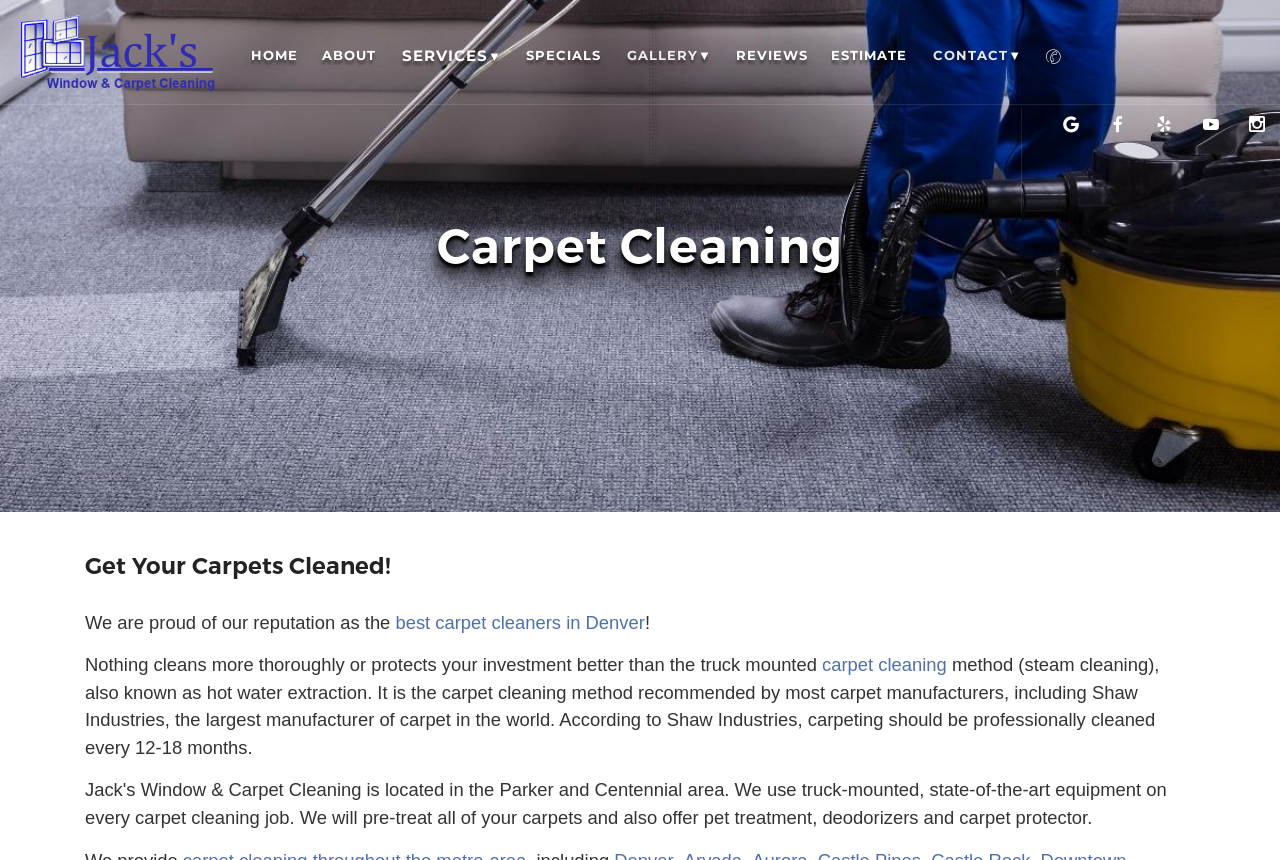Given the content of the image, can you provide a detailed answer to the question?
What services are offered in addition to carpet cleaning?

I found this information by reading the text that says 'We will pre-treat all of your carpets and also offer pet treatment, deodorizers and carpet protector.' This text is located at the bottom of the webpage, below the heading 'Carpet Cleaning'.